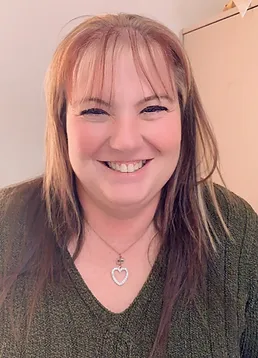What is Michelle Simpson's role at Forbes AAC?
By examining the image, provide a one-word or phrase answer.

Funding Specialist